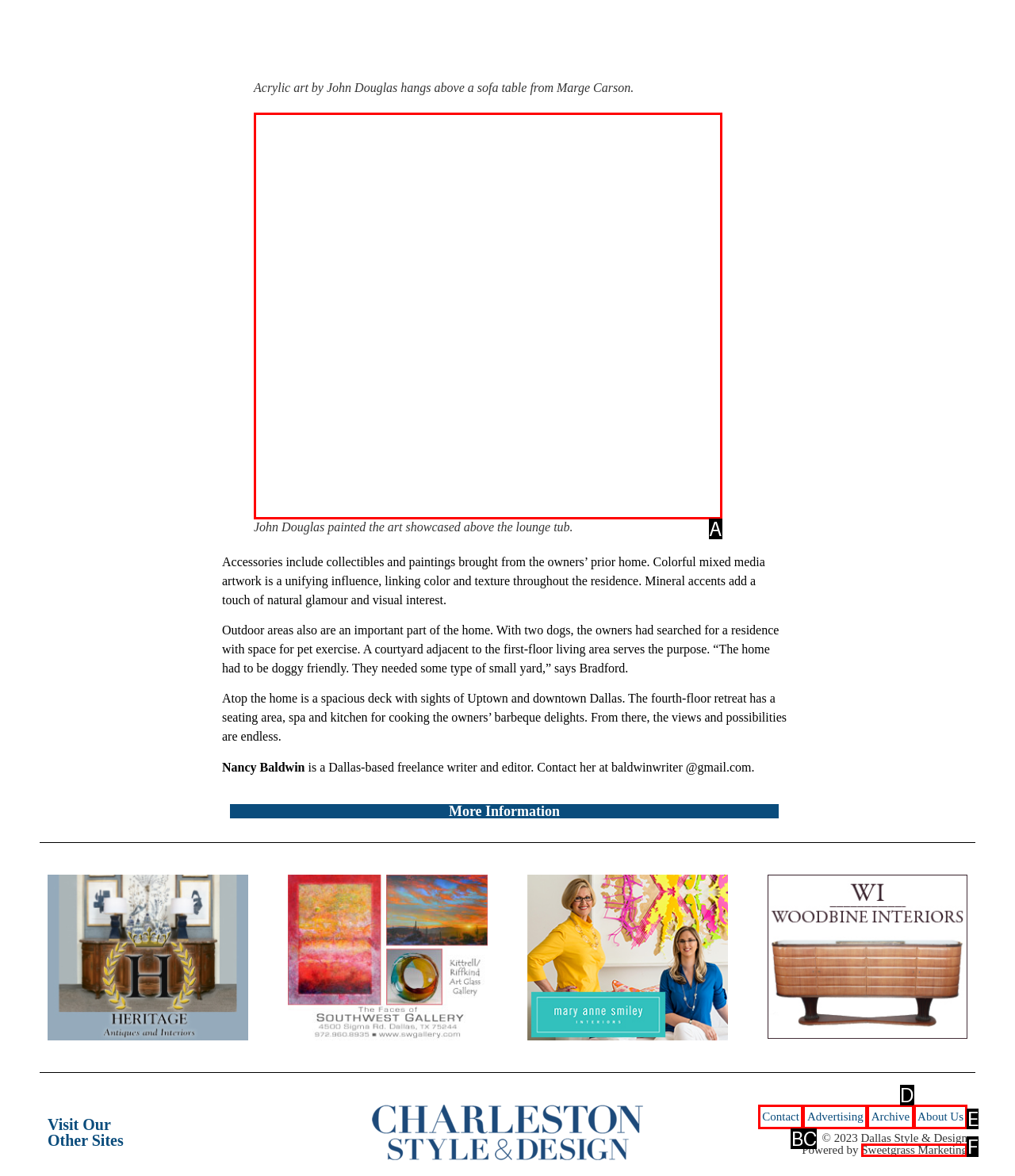Based on the given description: Contact, identify the correct option and provide the corresponding letter from the given choices directly.

B